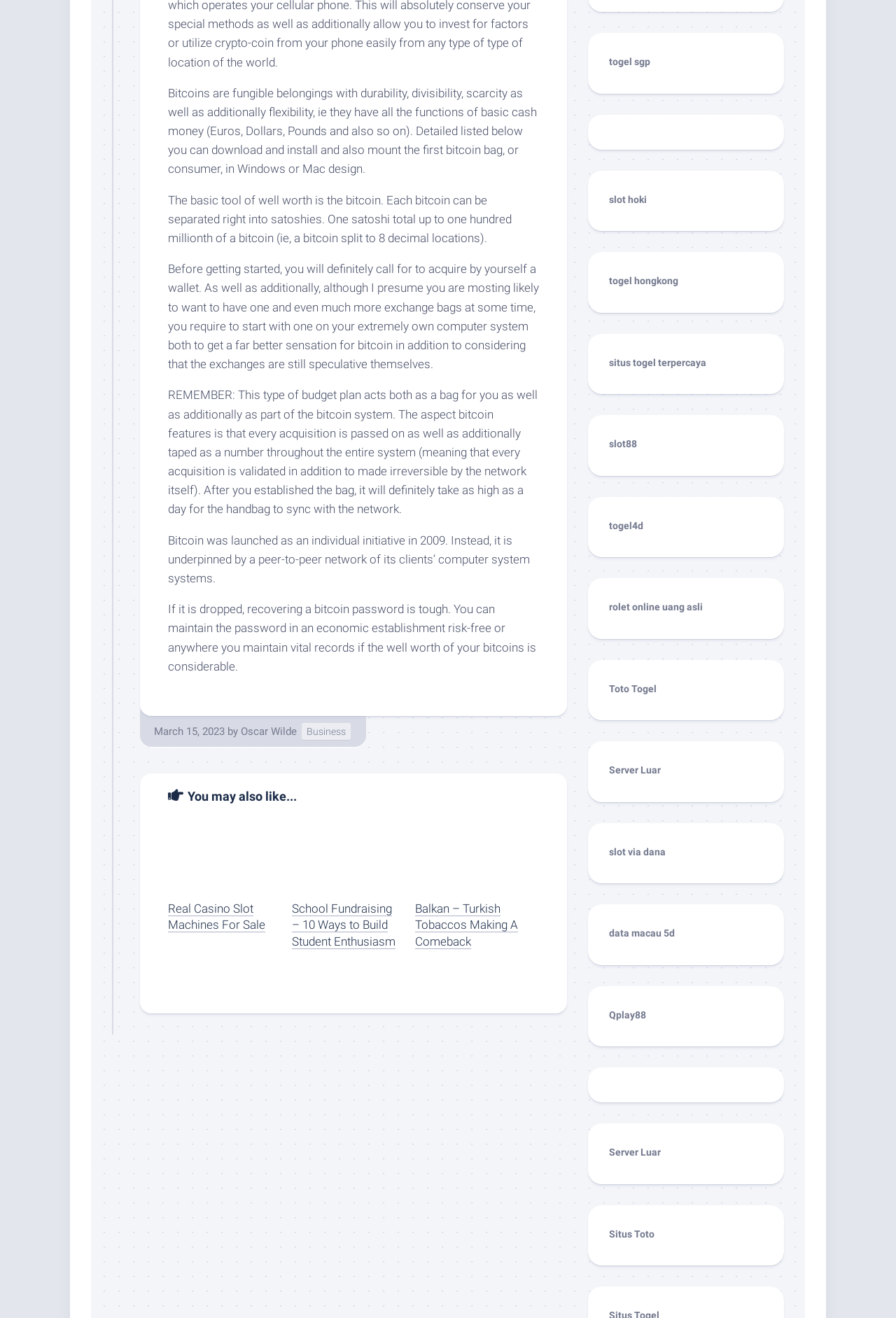What is the date mentioned on the webpage?
Please look at the screenshot and answer in one word or a short phrase.

March 15, 2023